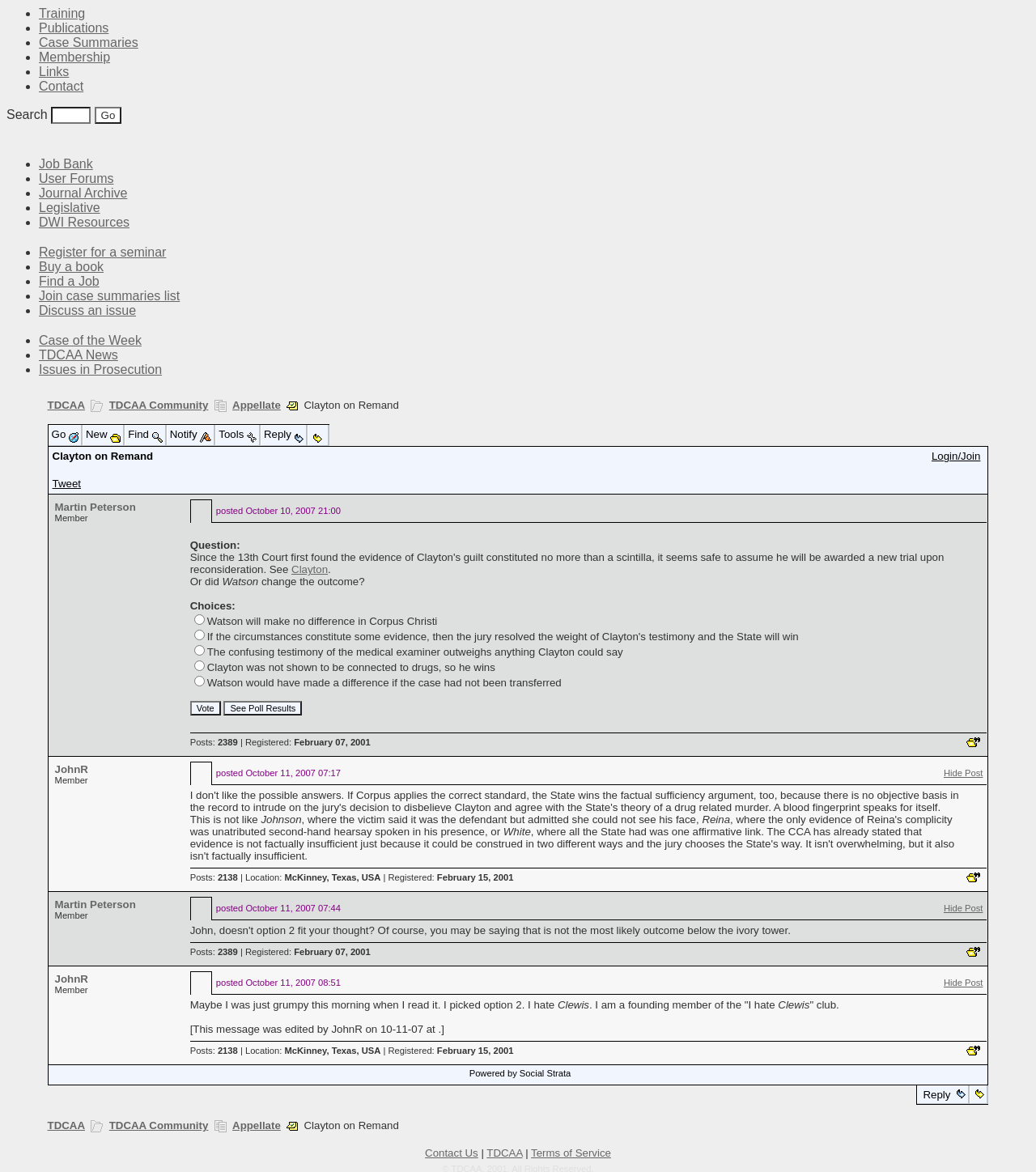Determine the bounding box coordinates of the region to click in order to accomplish the following instruction: "Login or Join the community". Provide the coordinates as four float numbers between 0 and 1, specifically [left, top, right, bottom].

[0.899, 0.384, 0.946, 0.395]